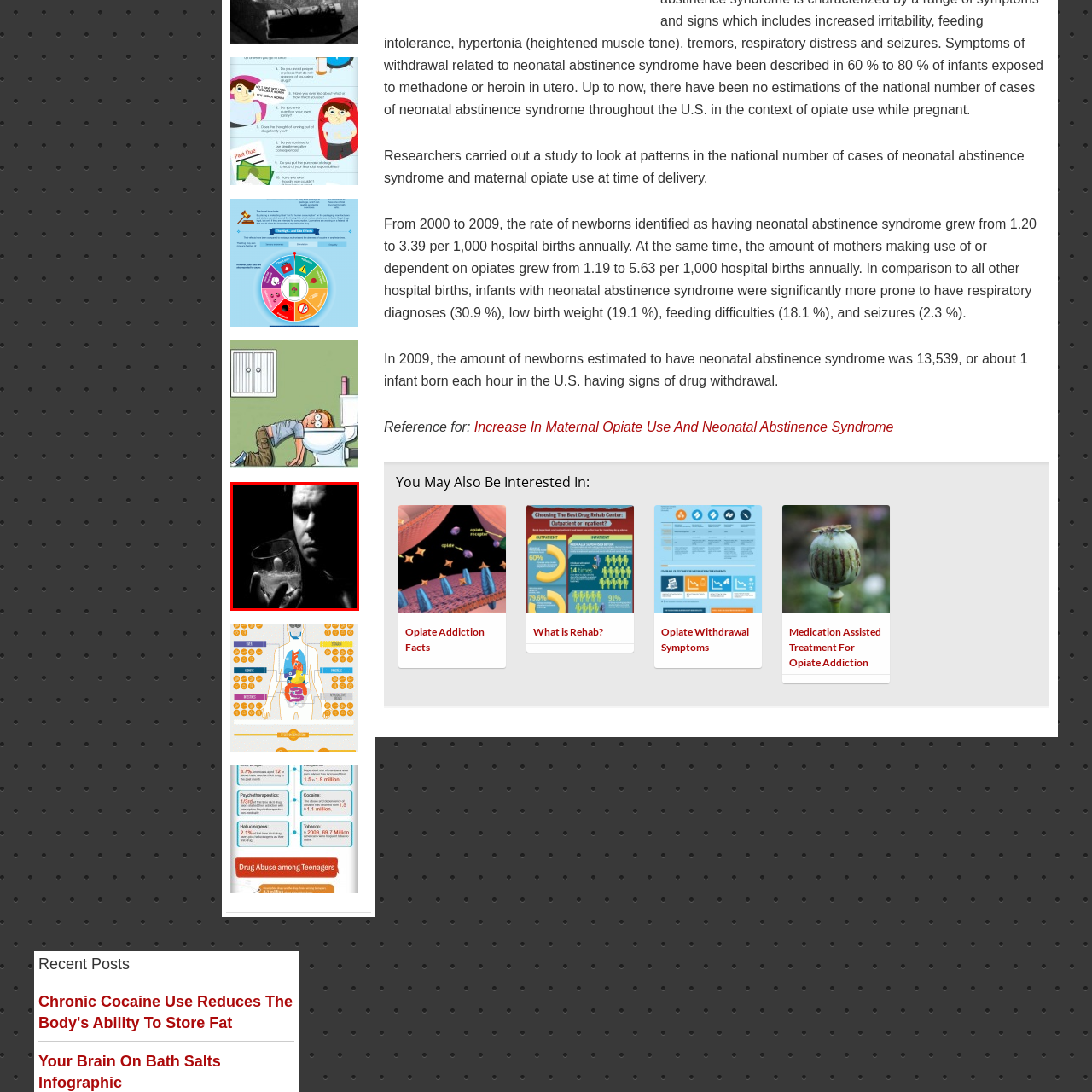Create an extensive caption describing the content of the image outlined in red.

The image presents a brooding figure, partially illuminated against a dark background, holding a glass with a thoughtful and intense expression. The contrast of light and shadow emphasizes the somber mood, suggesting themes of contemplation and perhaps struggles with substance use. This visual evokes a connection to the discussion surrounding serious topics such as addiction and recovery, fitting within the broader context of health concerns like opiate use and its consequences on individuals and families.